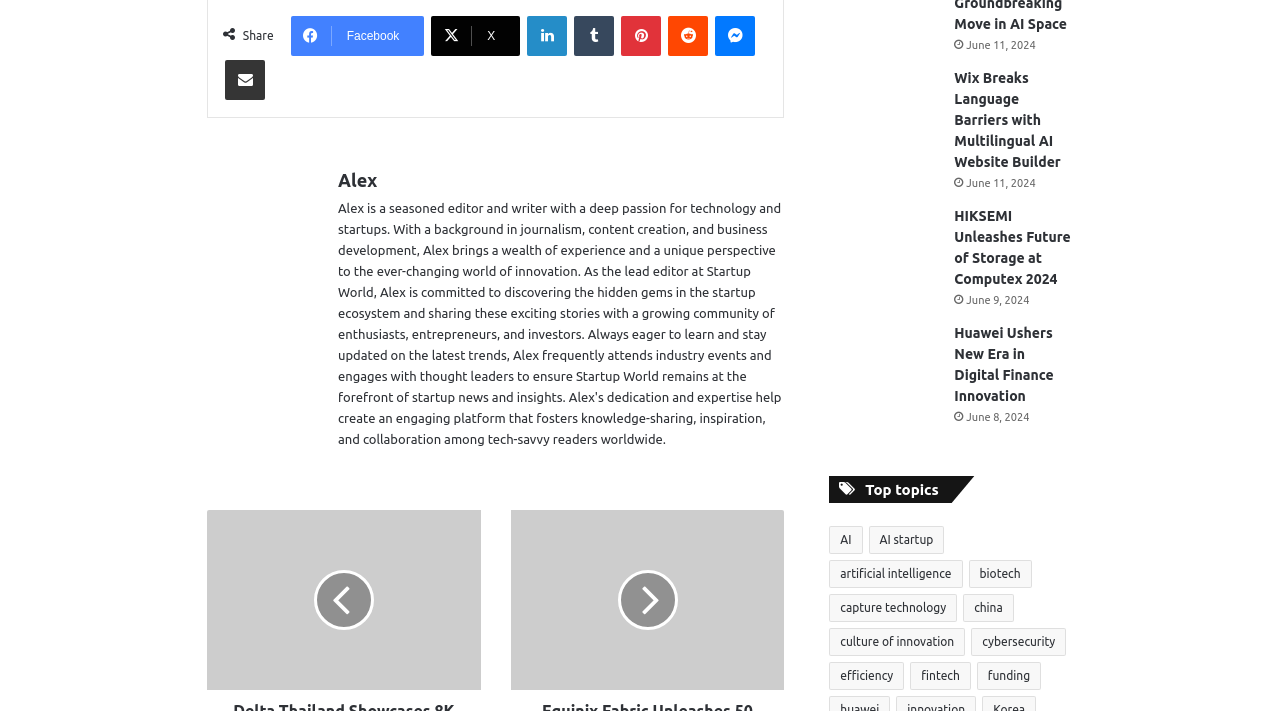Can you show the bounding box coordinates of the region to click on to complete the task described in the instruction: "Explore top topics"?

[0.676, 0.677, 0.733, 0.7]